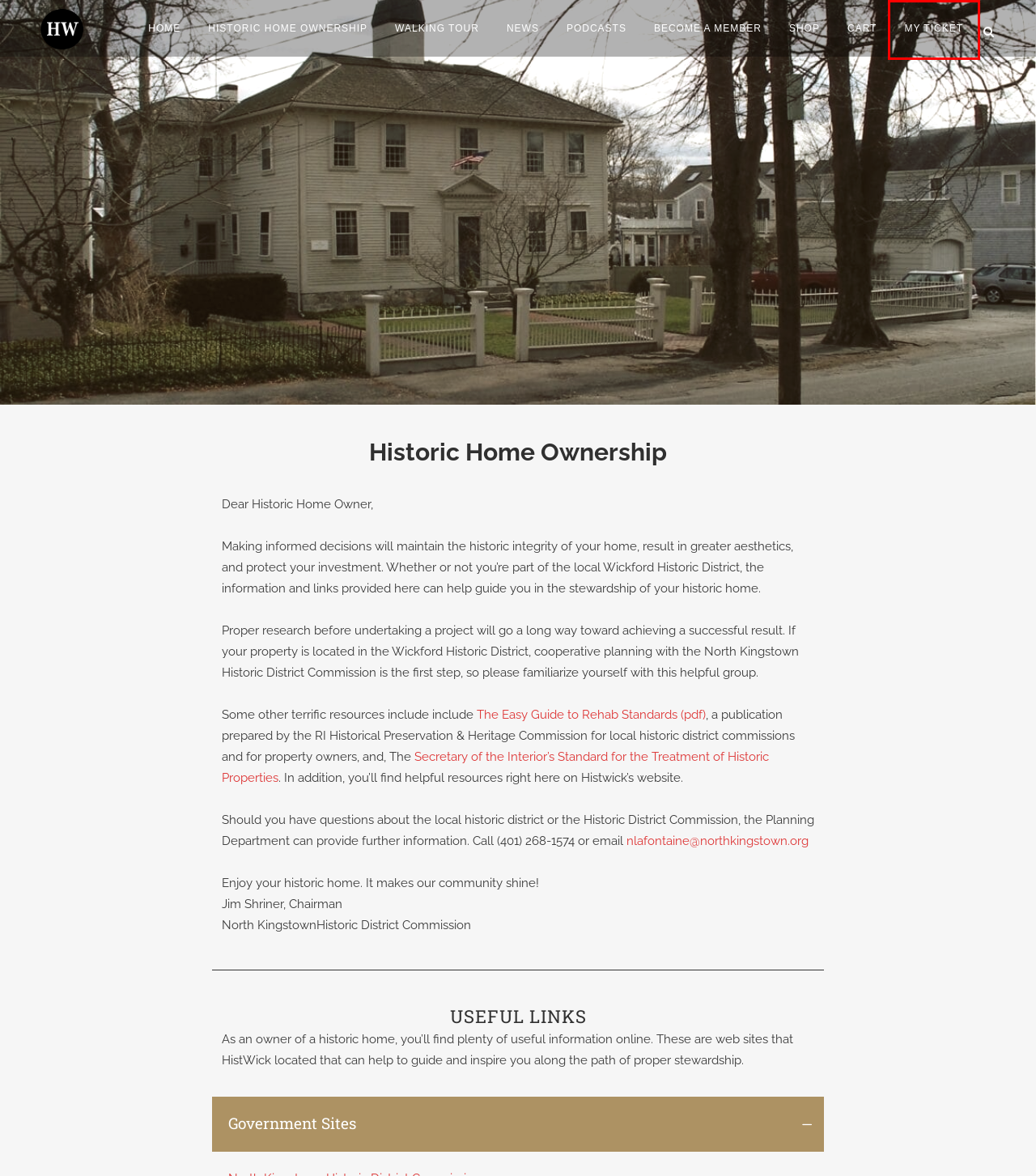Consider the screenshot of a webpage with a red bounding box around an element. Select the webpage description that best corresponds to the new page after clicking the element inside the red bounding box. Here are the candidates:
A. Historic Wickford | My Ticket
B. Historic Wickford | Cart
C. Historic Wickford | Shop
D. Technical Preservation Services (U.S. National Park Service)
E. Historic Wickford | News & Events
F. Historic Wickford | Become a Member
G. Historic Wickford | Podcasts
H. Historic Wickford | Walking Tour

A